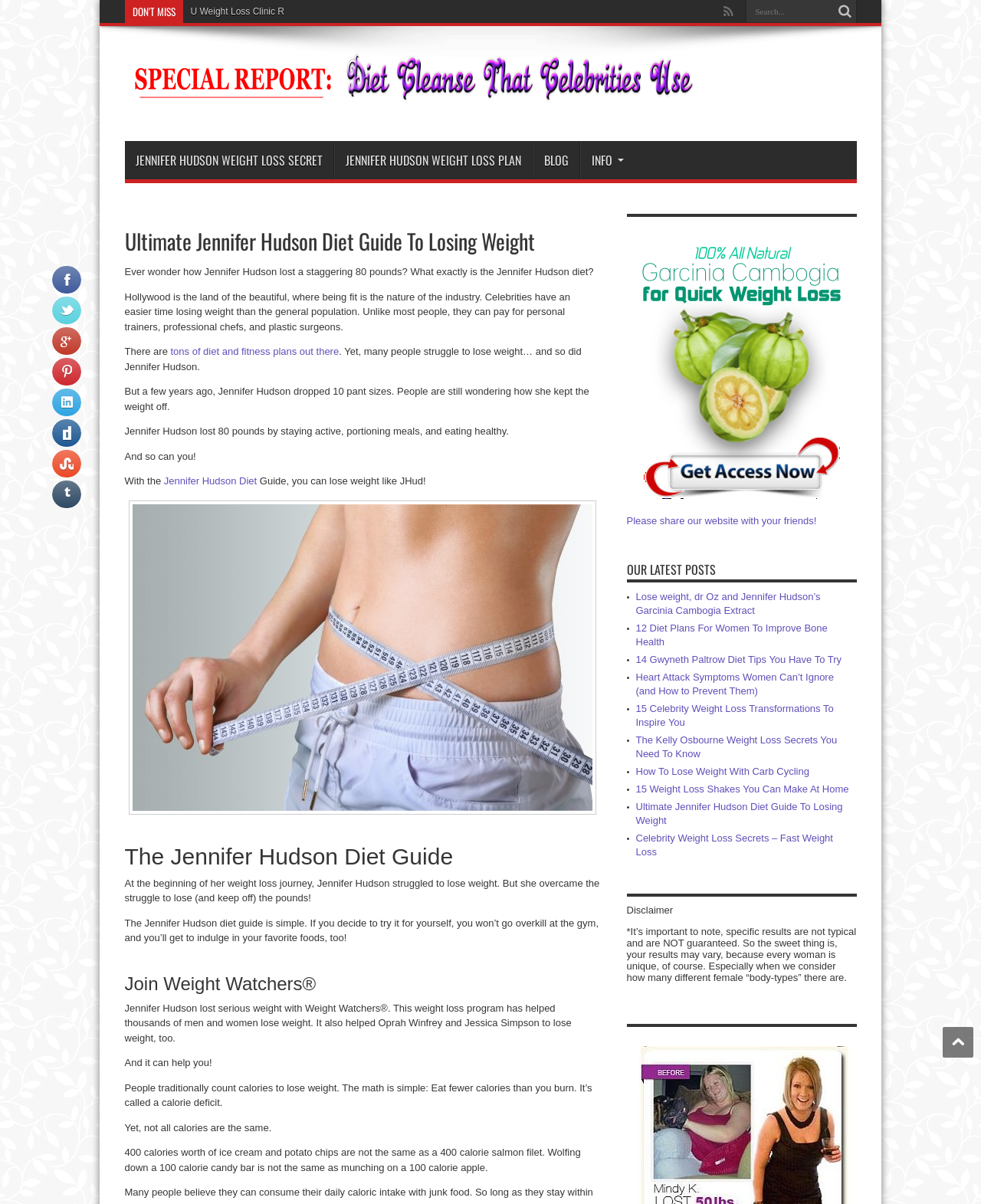Please use the details from the image to answer the following question comprehensively:
What is the main topic of this webpage?

Based on the webpage content, the main topic is about Jennifer Hudson's weight loss transformation and her diet plan, which is evident from the headings, paragraphs, and links on the webpage.